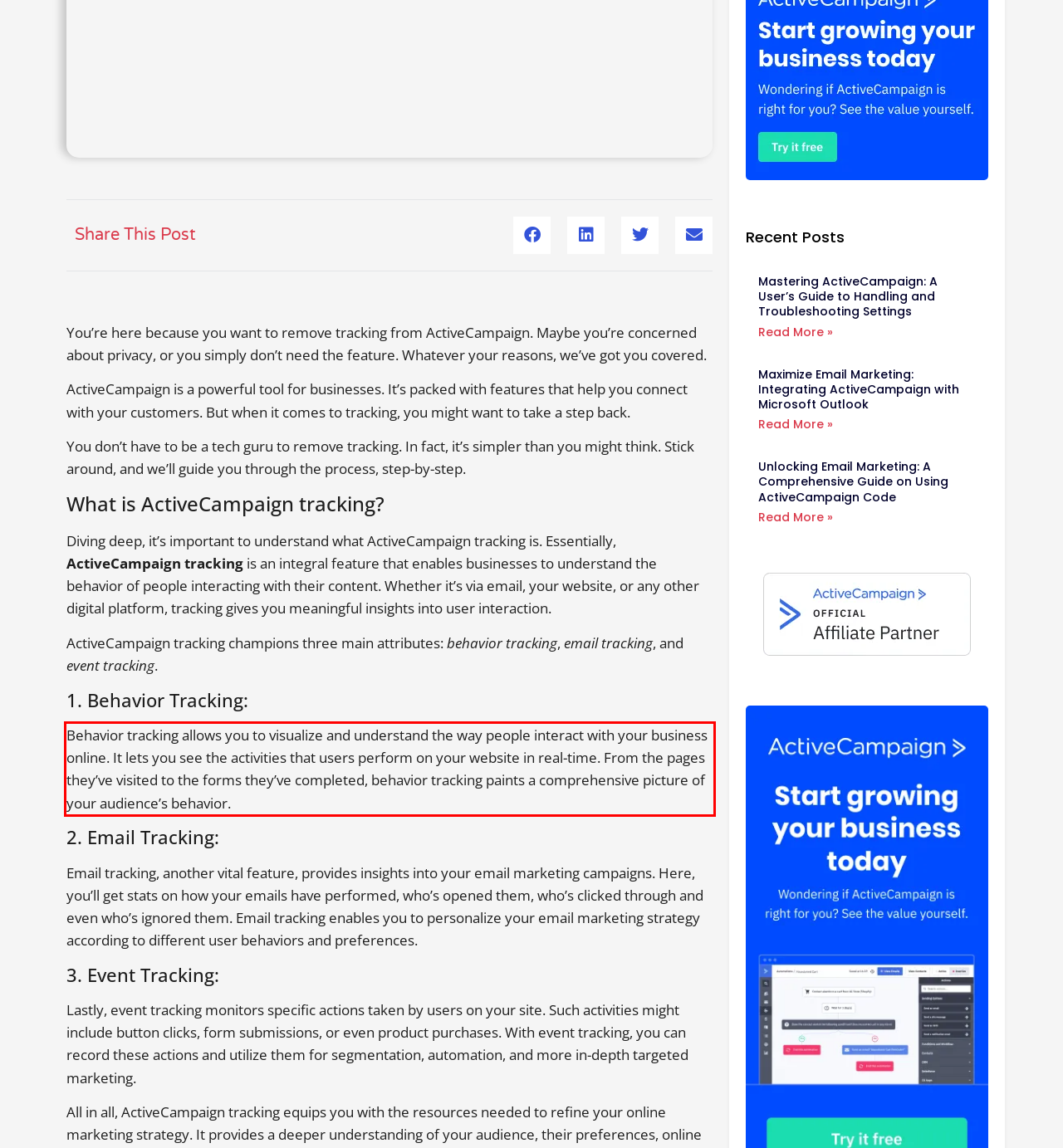Please identify and extract the text from the UI element that is surrounded by a red bounding box in the provided webpage screenshot.

Behavior tracking allows you to visualize and understand the way people interact with your business online. It lets you see the activities that users perform on your website in real-time. From the pages they’ve visited to the forms they’ve completed, behavior tracking paints a comprehensive picture of your audience’s behavior.